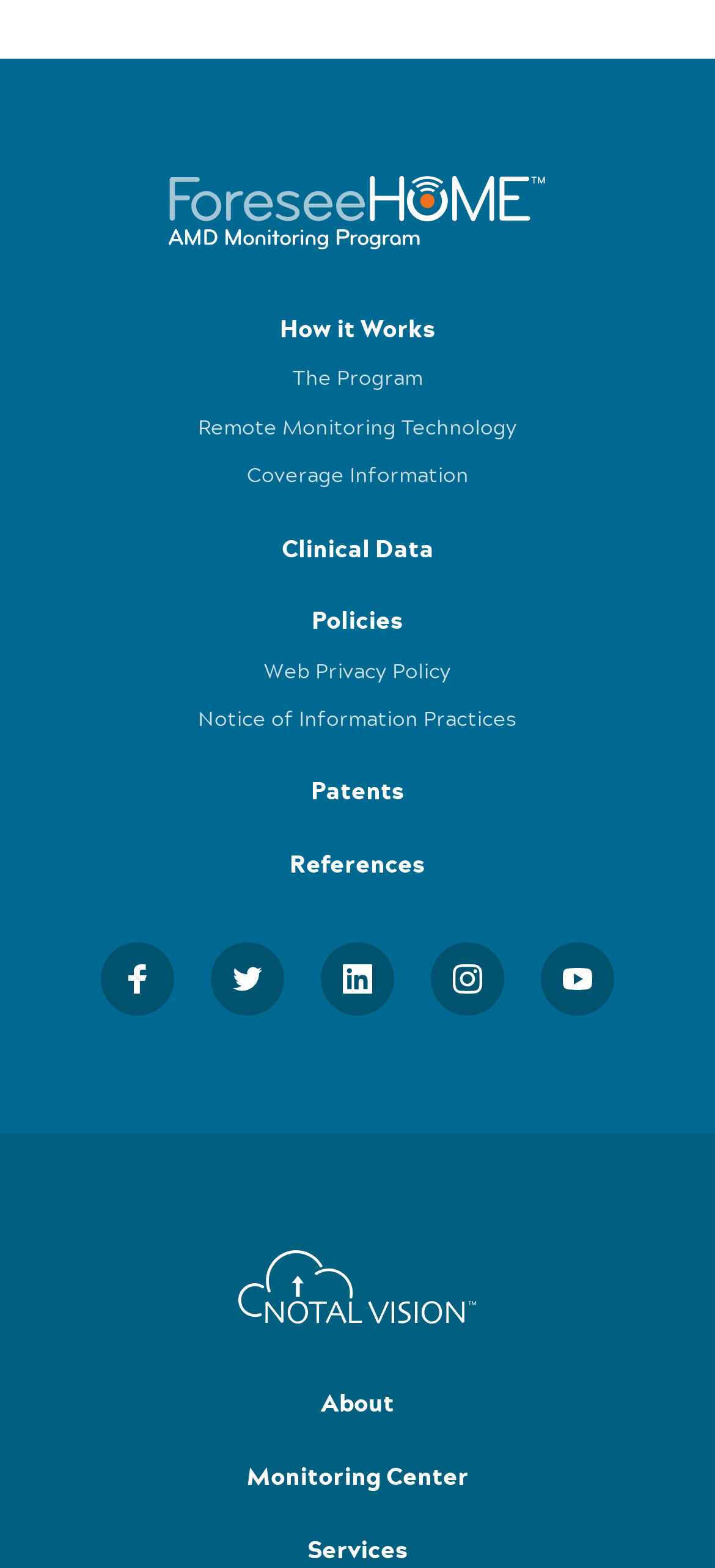Give a one-word or short phrase answer to the question: 
Is there a link with the text 'Policies'?

Yes